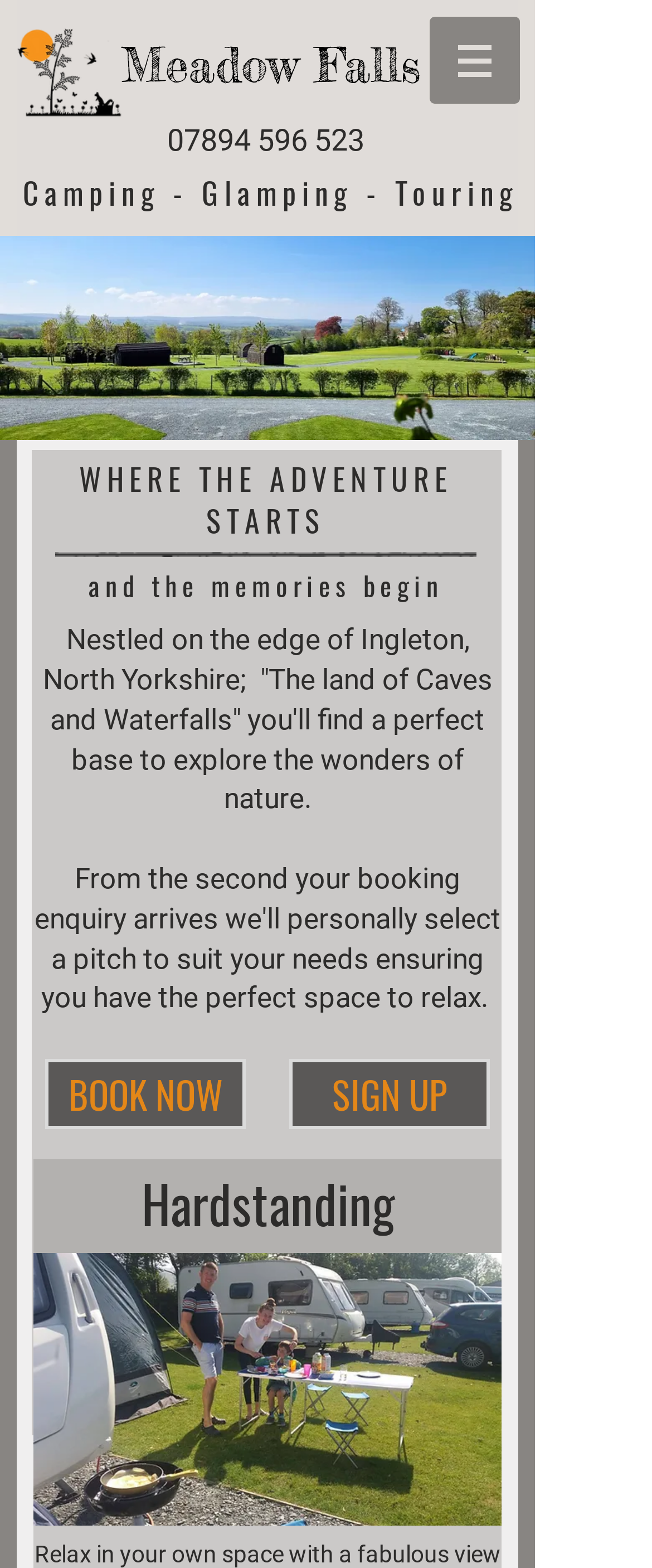What can be done on the webpage?
Answer the question with a thorough and detailed explanation.

The webpage provides two prominent links, 'BOOK NOW' and 'SIGN UP', which suggest that users can perform these actions on the webpage.